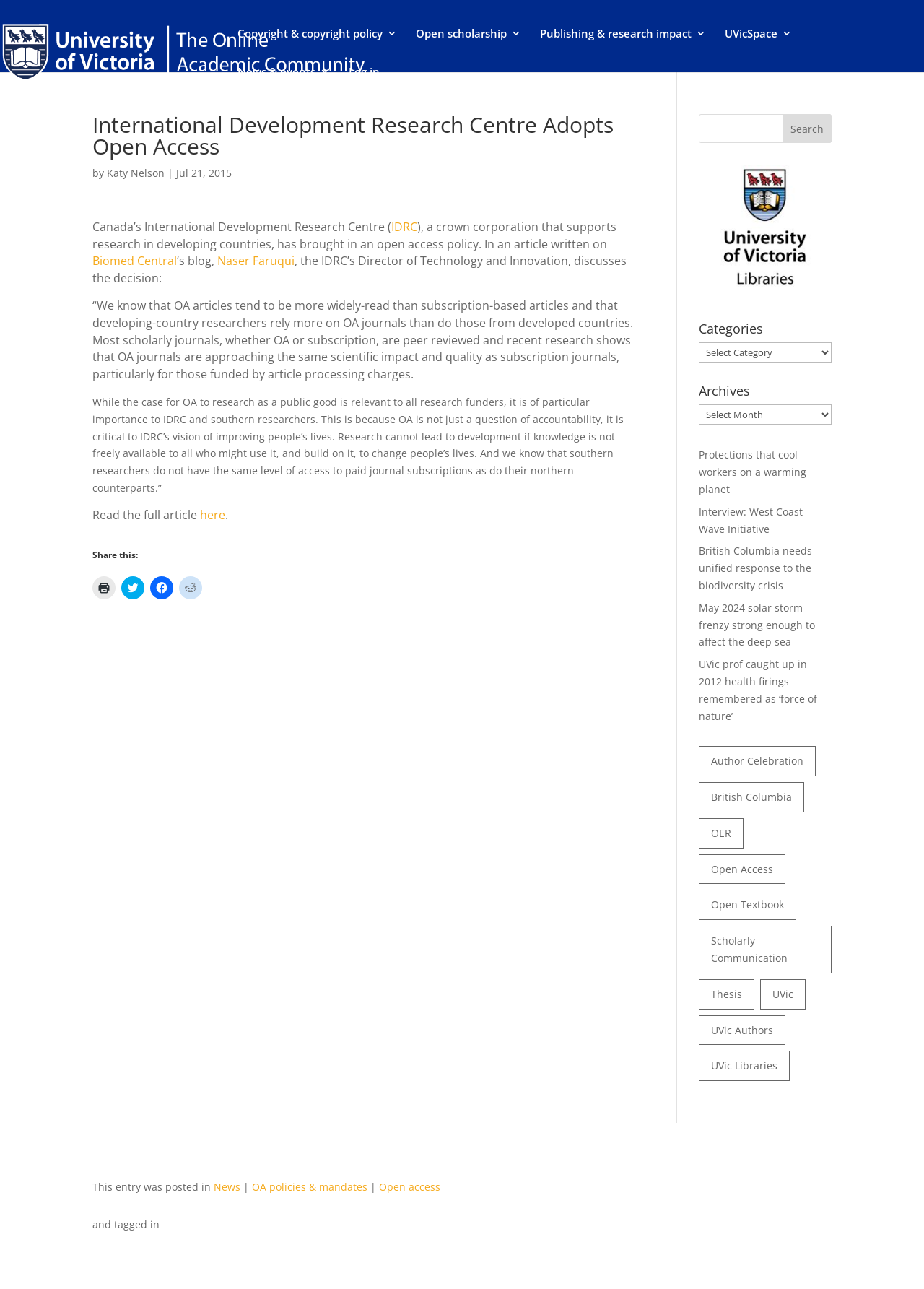Based on the element description name="s", identify the bounding box of the UI element in the given webpage screenshot. The coordinates should be in the format (top-left x, top-left y, bottom-right x, bottom-right y) and must be between 0 and 1.

[0.756, 0.089, 0.9, 0.111]